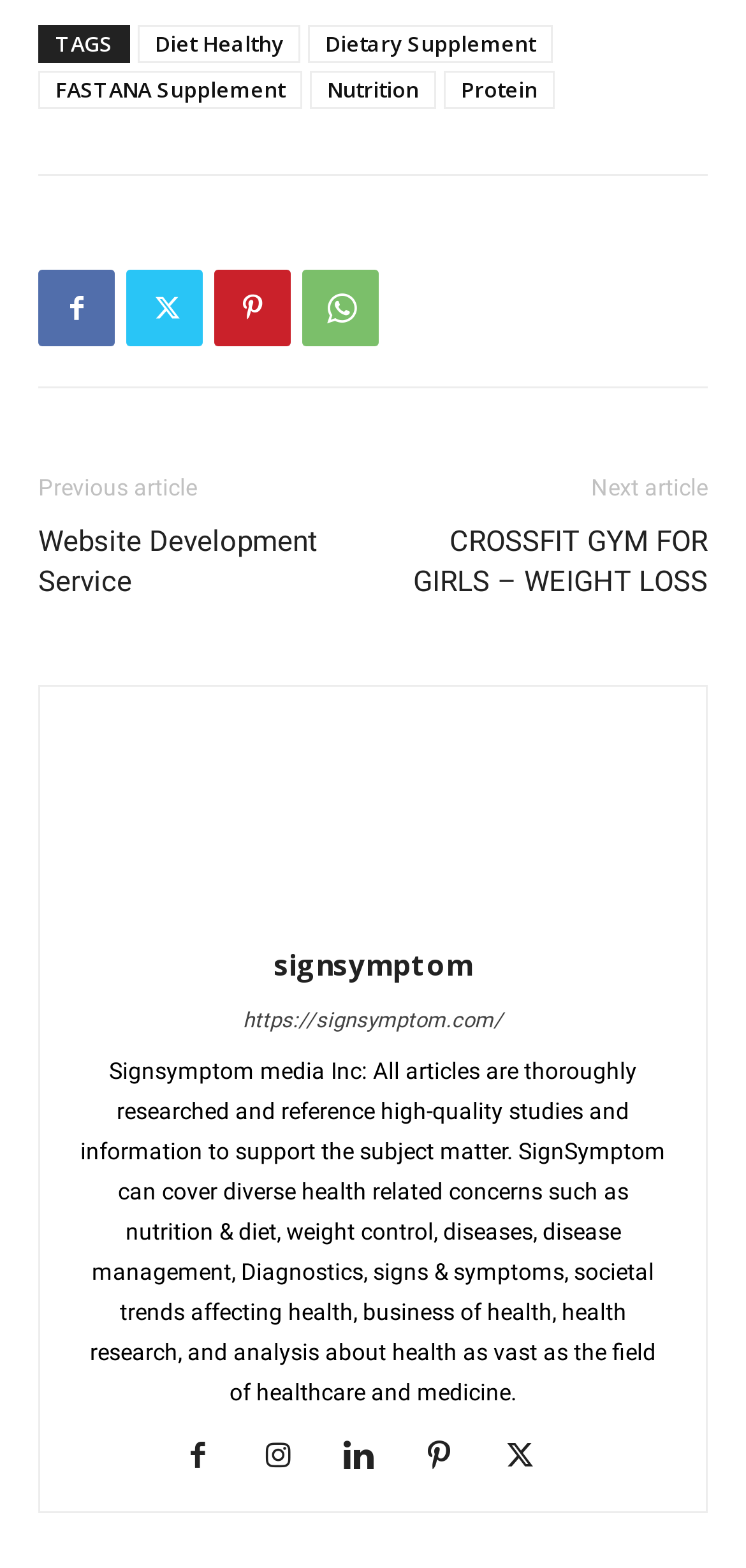What is the position of the 'Previous article' link?
Use the information from the image to give a detailed answer to the question.

The 'Previous article' link is positioned at the top-left section of the webpage, with a bounding box coordinate of [0.051, 0.303, 0.264, 0.32].